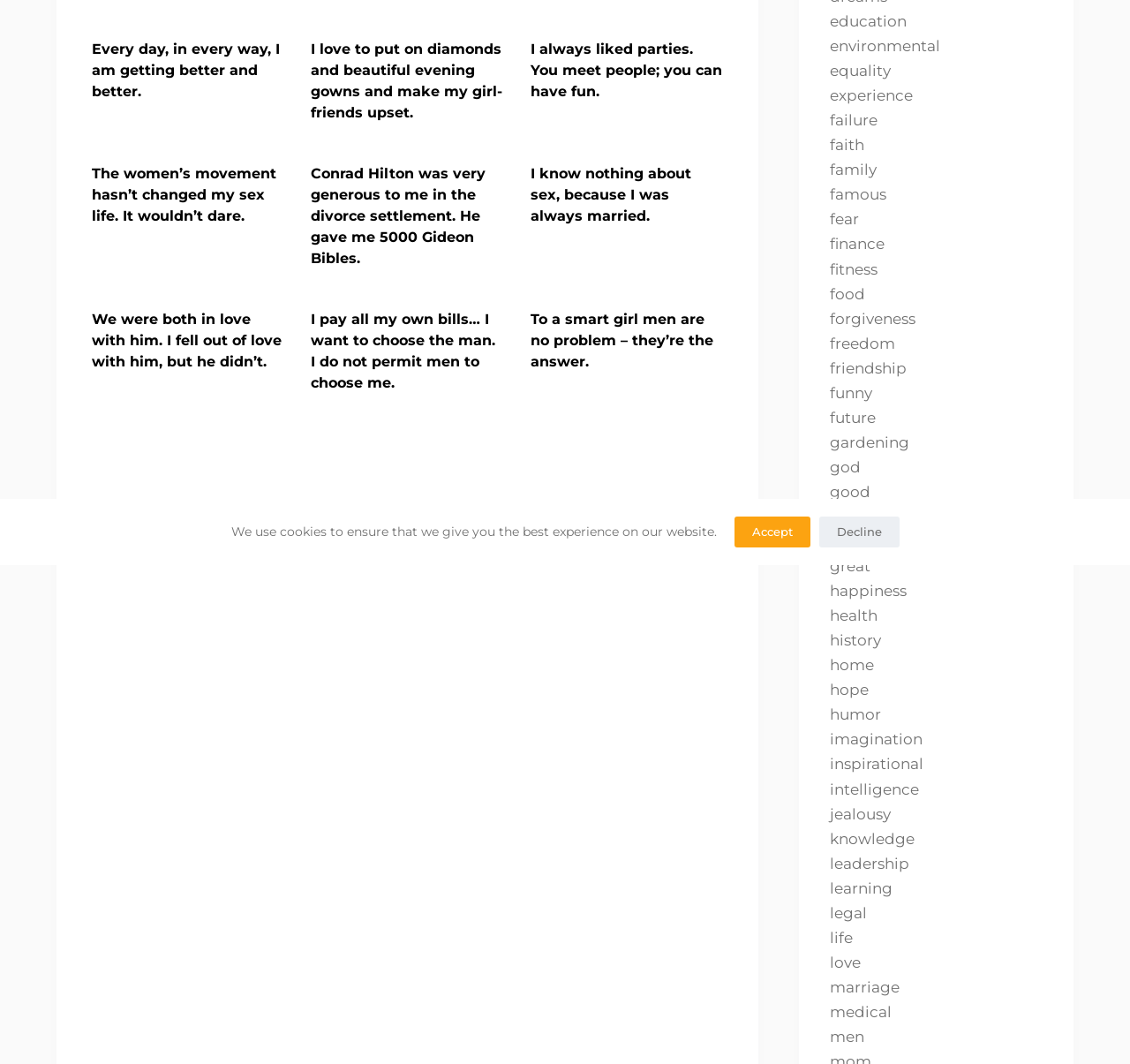Mark the bounding box of the element that matches the following description: "Decline".

[0.725, 0.485, 0.796, 0.515]